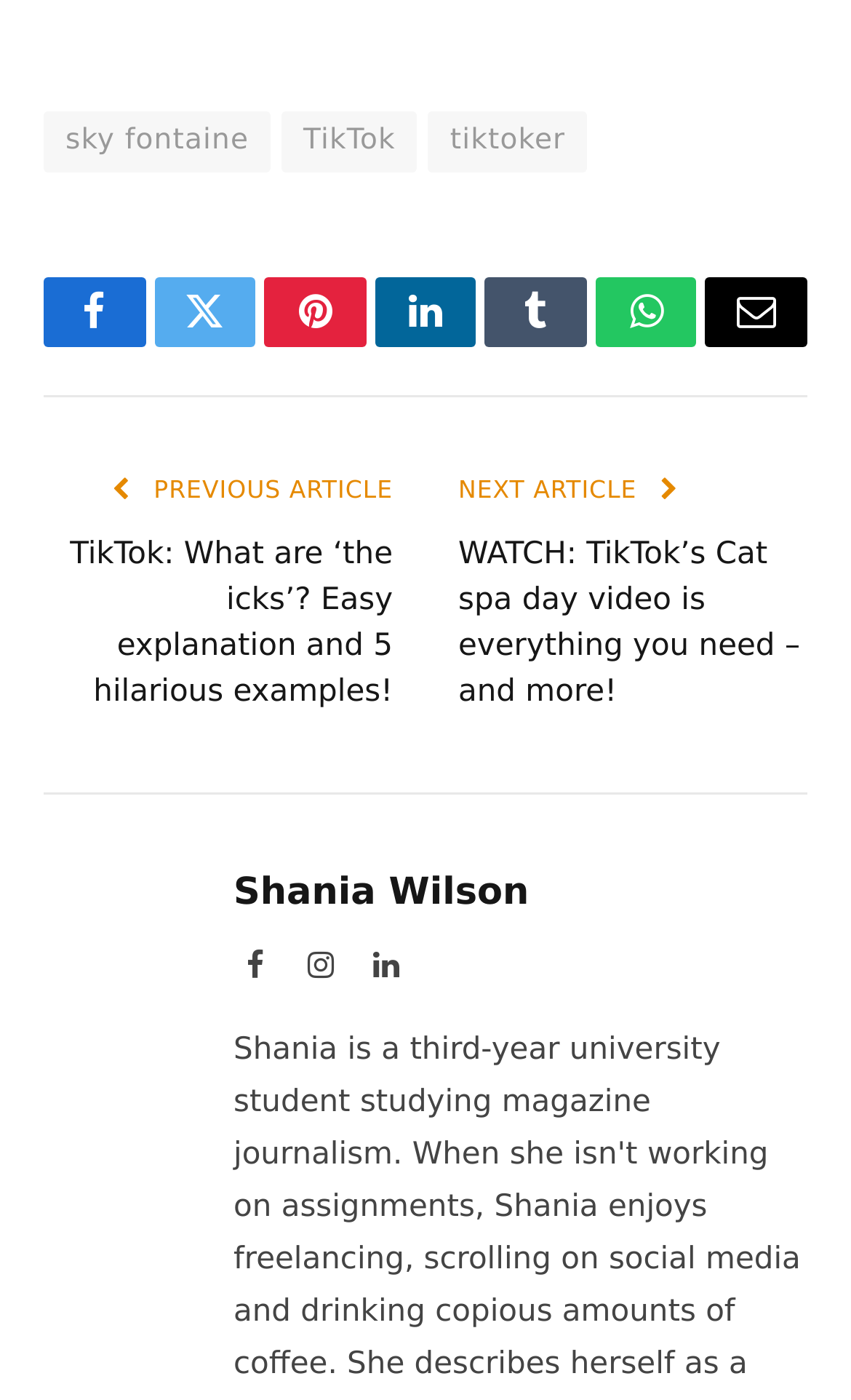How many social media platforms are listed in the footer section?
Could you answer the question in a detailed manner, providing as much information as possible?

I counted the number of social media links in the footer section and found three: Facebook, Instagram, and LinkedIn.